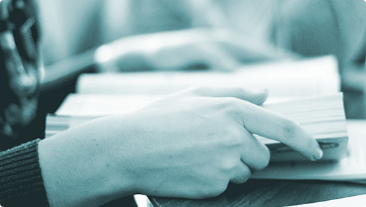What is the significance of the tactile experience of handling printed material?
Refer to the screenshot and deliver a thorough answer to the question presented.

The focus on the hands emphasizes the tactile experience of handling printed material, highlighting the importance of traditional reading in an increasingly digital age, which suggests that there is value in physically interacting with books and other printed materials.